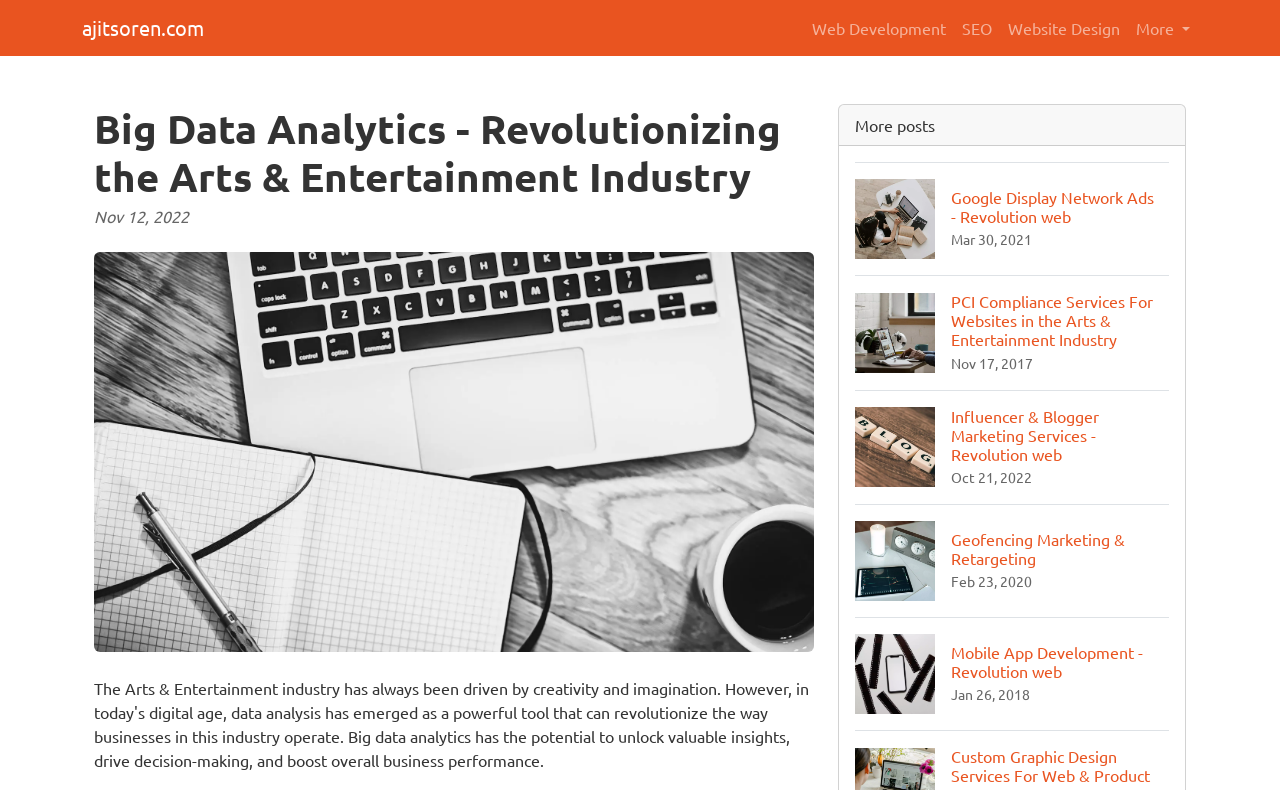Identify the bounding box coordinates necessary to click and complete the given instruction: "Visit ajitsoren.com".

[0.064, 0.01, 0.159, 0.061]